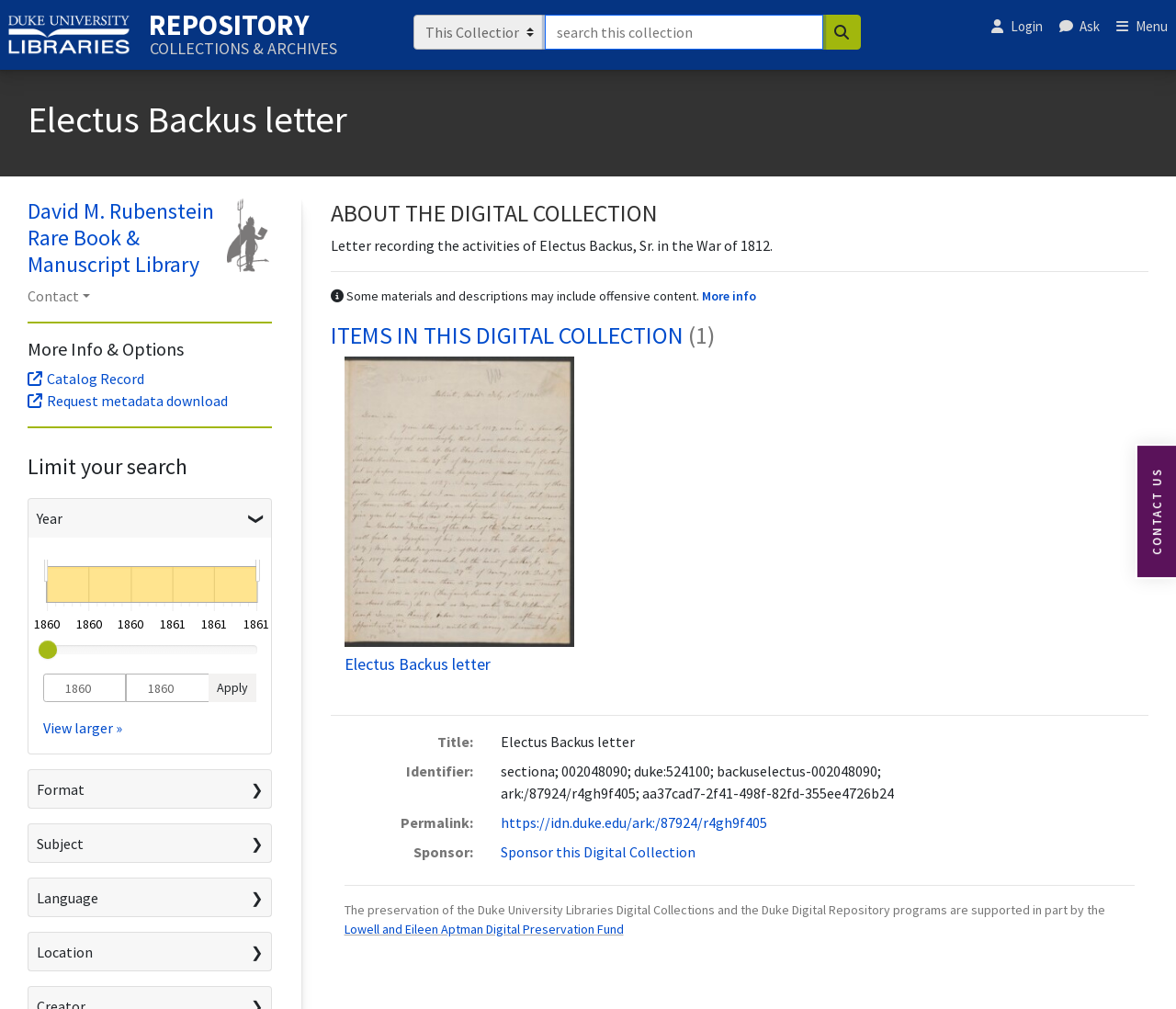Can you find and provide the main heading text of this webpage?

Electus Backus letter